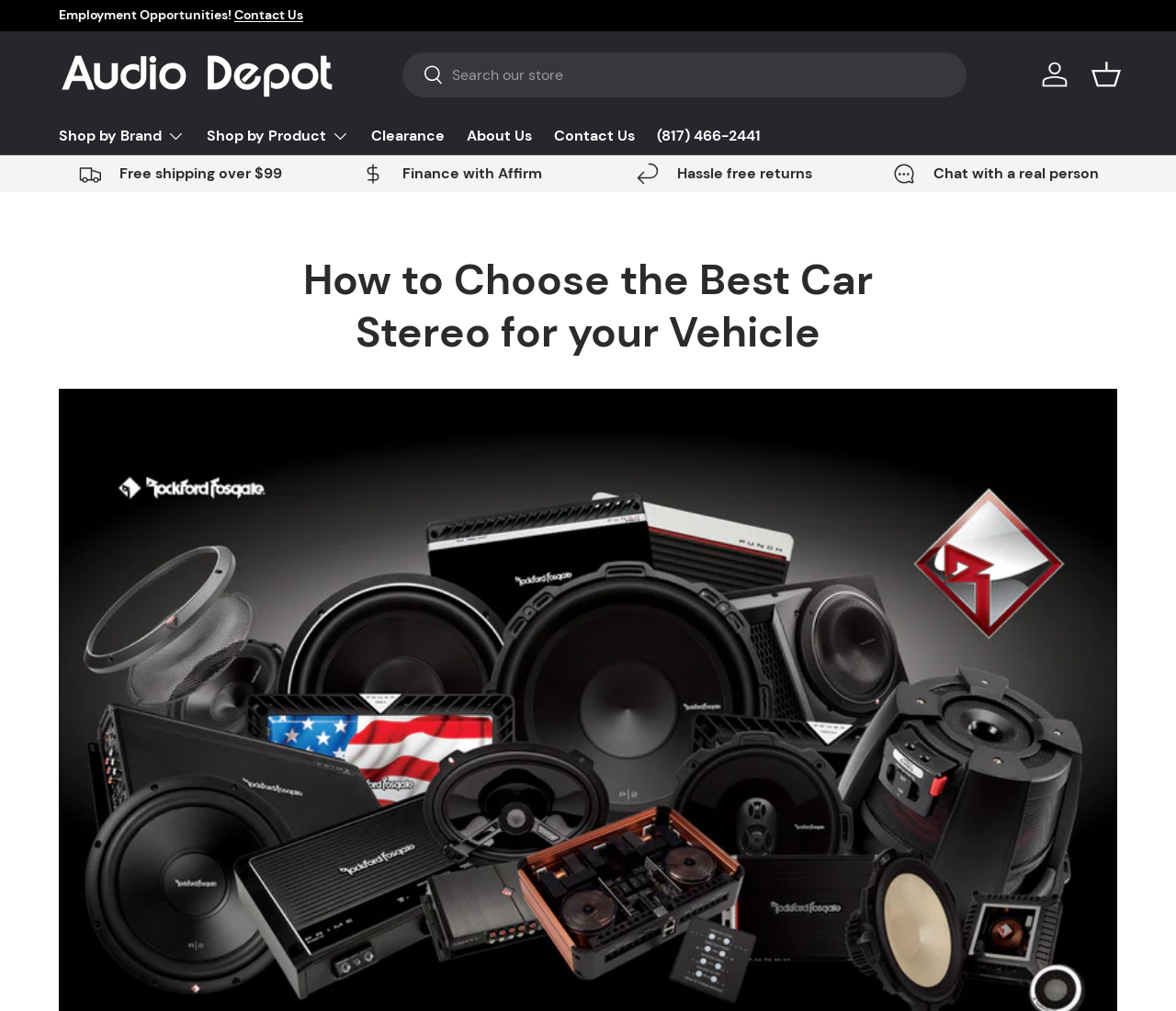Given the content of the image, can you provide a detailed answer to the question?
What is the benefit of spending over $99?

I found the answer by looking at the link element with the text 'Free shipping over $99', which suggests that customers who spend more than $99 on the website will receive free shipping.